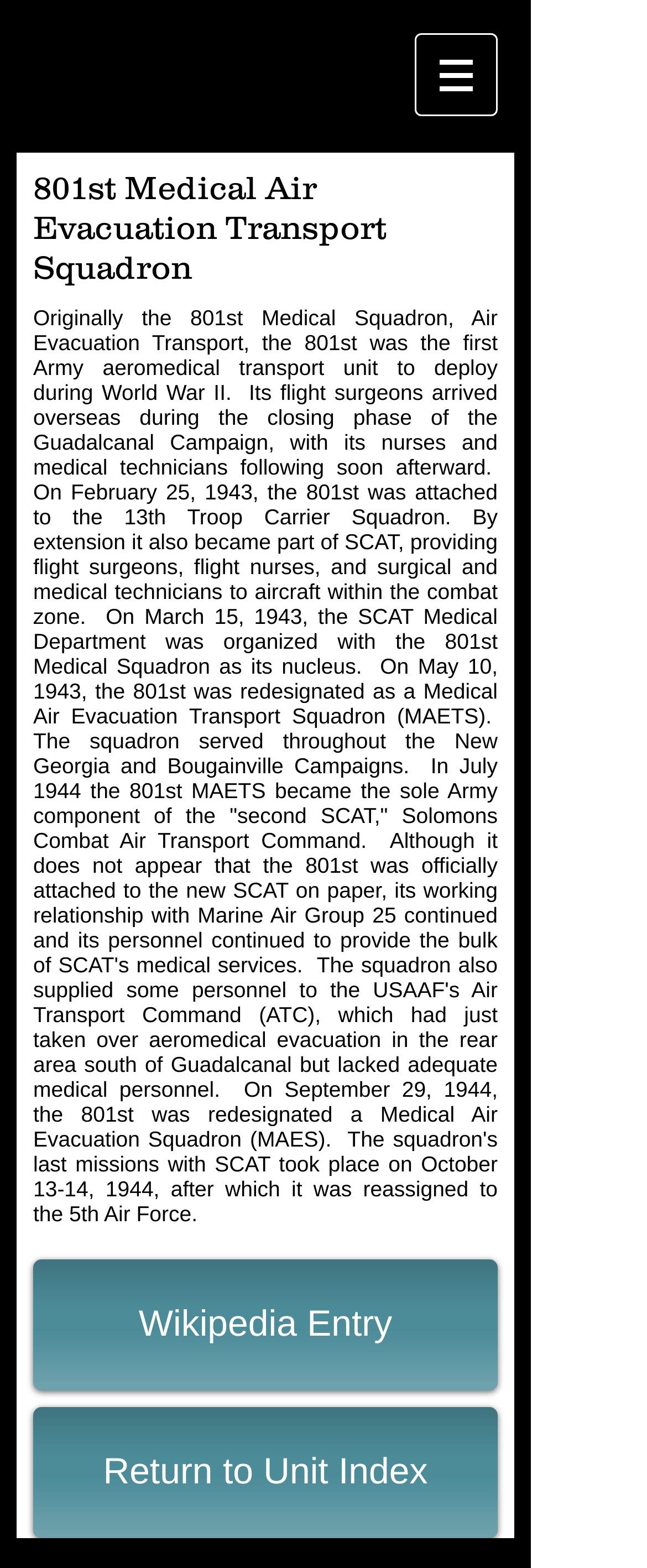What is the date when the 801st was redesignated as a Medical Air Evacuation Squadron?
Based on the image, provide a one-word or brief-phrase response.

September 29, 1944